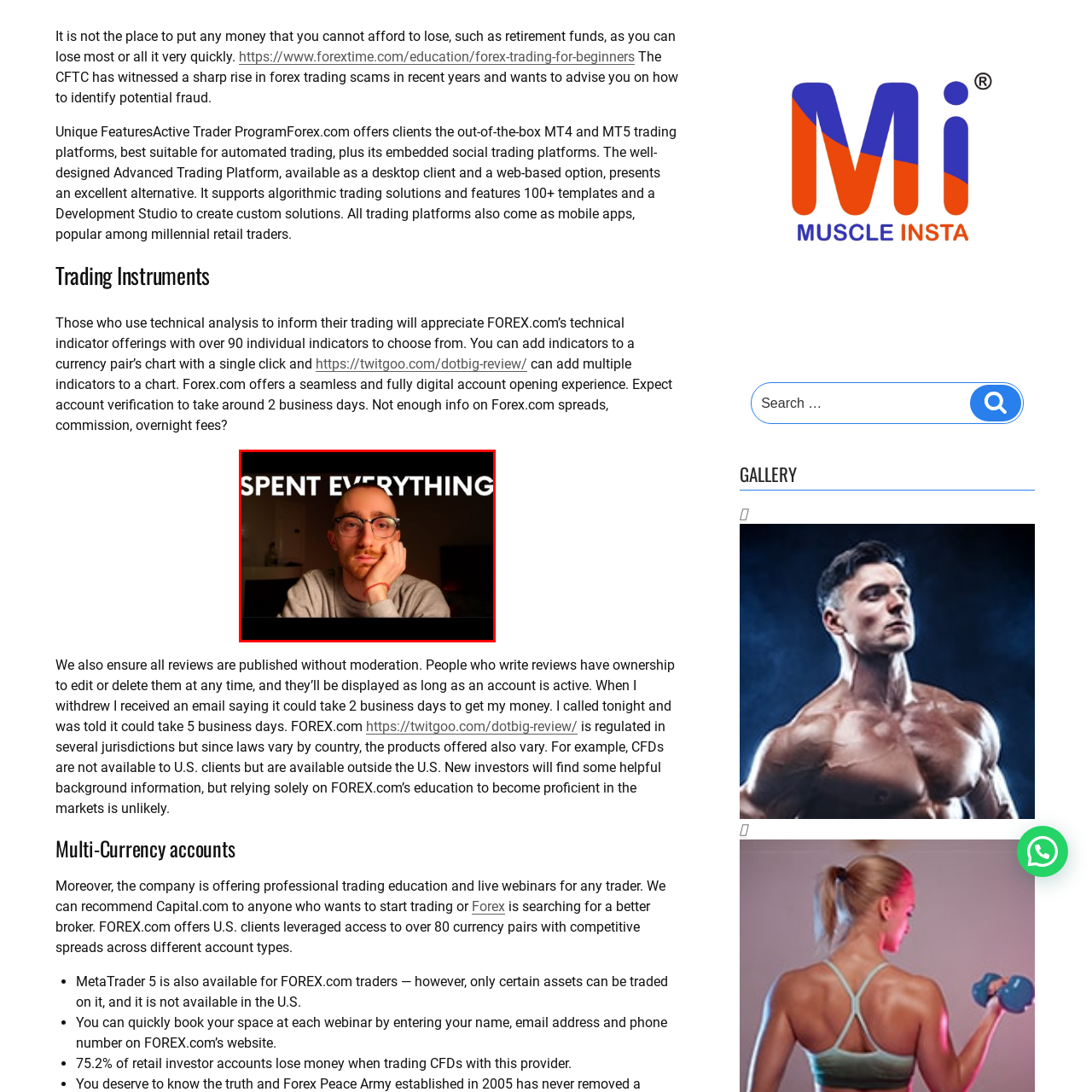Concentrate on the image area surrounded by the red border and answer the following question comprehensively: Is the background of the image bright?

The background of the image is described as dimly lit, which creates an atmospheric contrast and emphasizes the young man's facial expression and the central message, indicating that it is not bright.